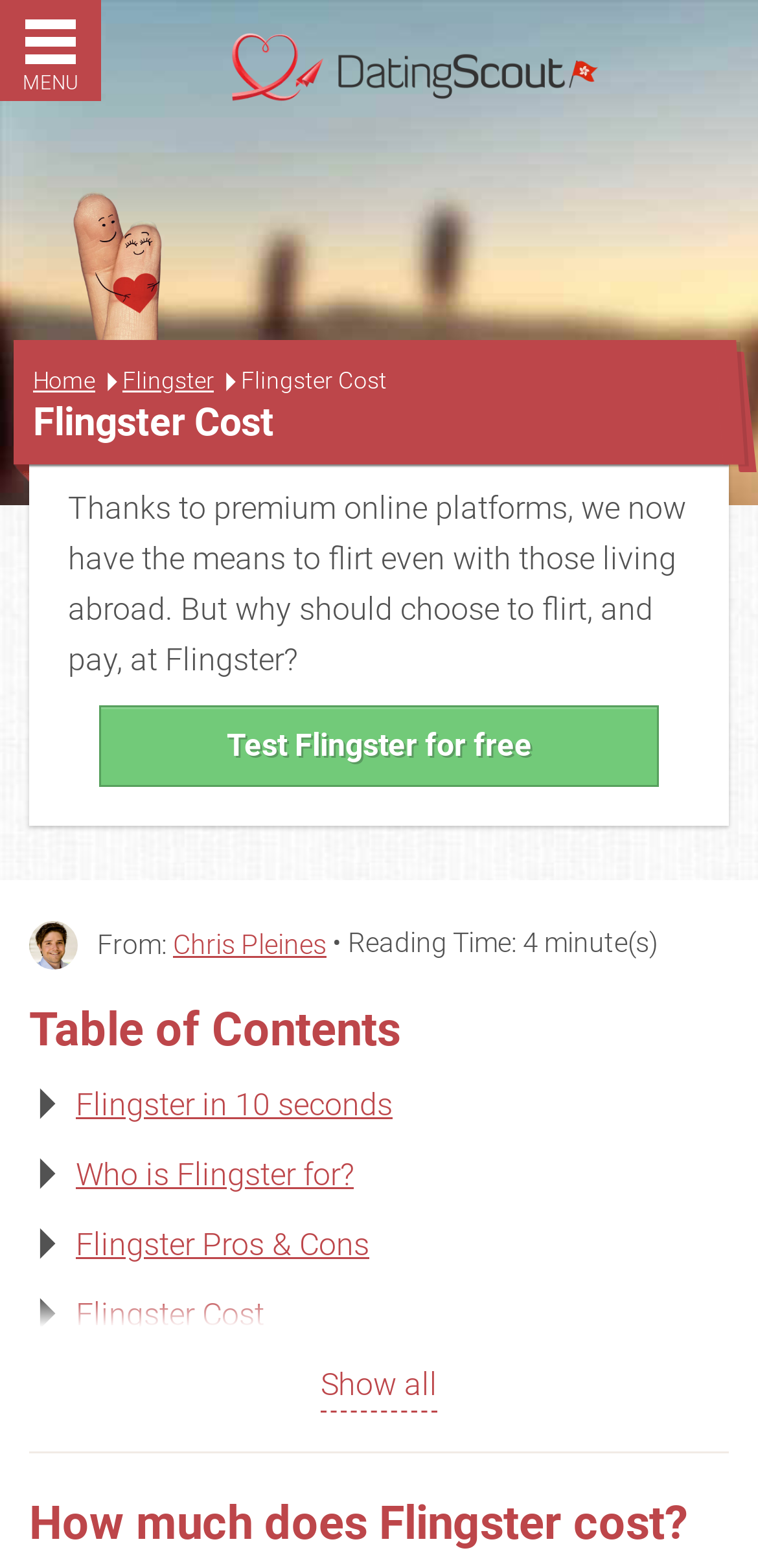What is the main topic of the webpage?
Using the visual information, respond with a single word or phrase.

Flingster Cost